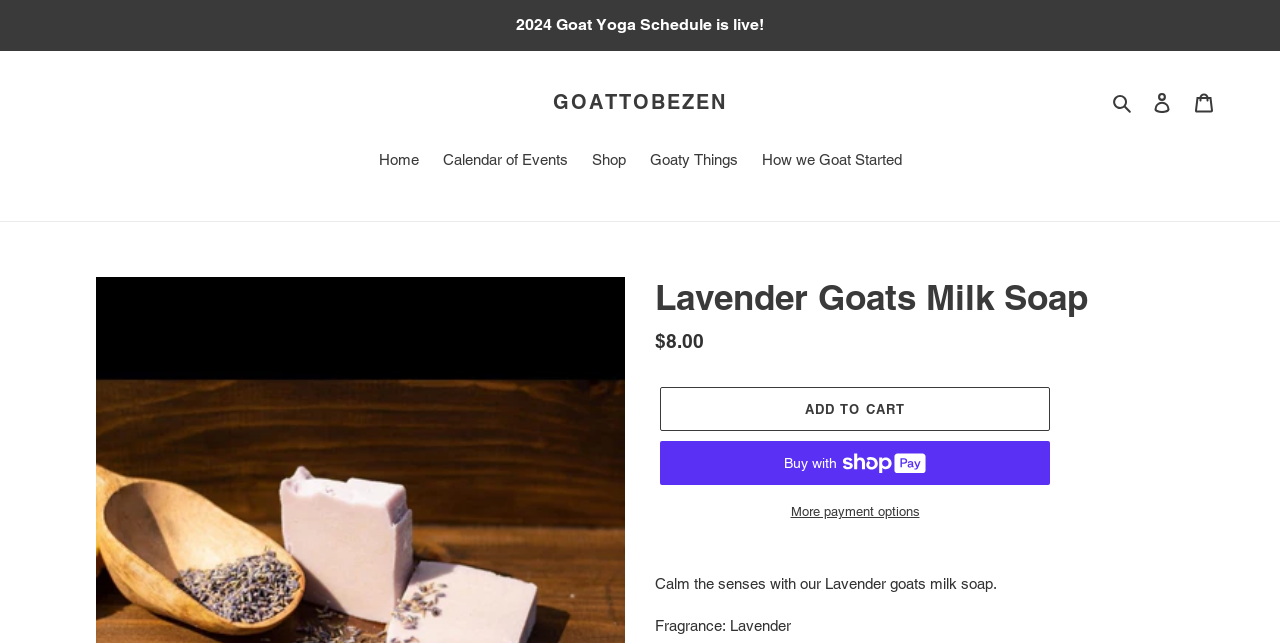Offer a detailed account of what is visible on the webpage.

This webpage is about a product, specifically the Lavender Goats Milk Soap from GoatToBeZen. At the top, there is an announcement section that takes up the full width of the page, displaying the text "2024 Goat Yoga Schedule is live!". Below this, there is a navigation menu with links to "Home", "Calendar of Events", "Shop", "Goaty Things", and "How we Goat Started".

The main content of the page is focused on the product, with a heading that reads "Lavender Goats Milk Soap". Below this, there is a description list that provides details about the product, including its regular price of $8.00. 

To the right of the description list, there are three buttons: "Add to cart", "Buy now with ShopPay", and "More payment options". The "Buy now with ShopPay" button has a small image next to it. 

Further down the page, there is a brief product description that reads "Calm the senses with our Lavender goats milk soap." followed by a line that specifies the fragrance as Lavender.